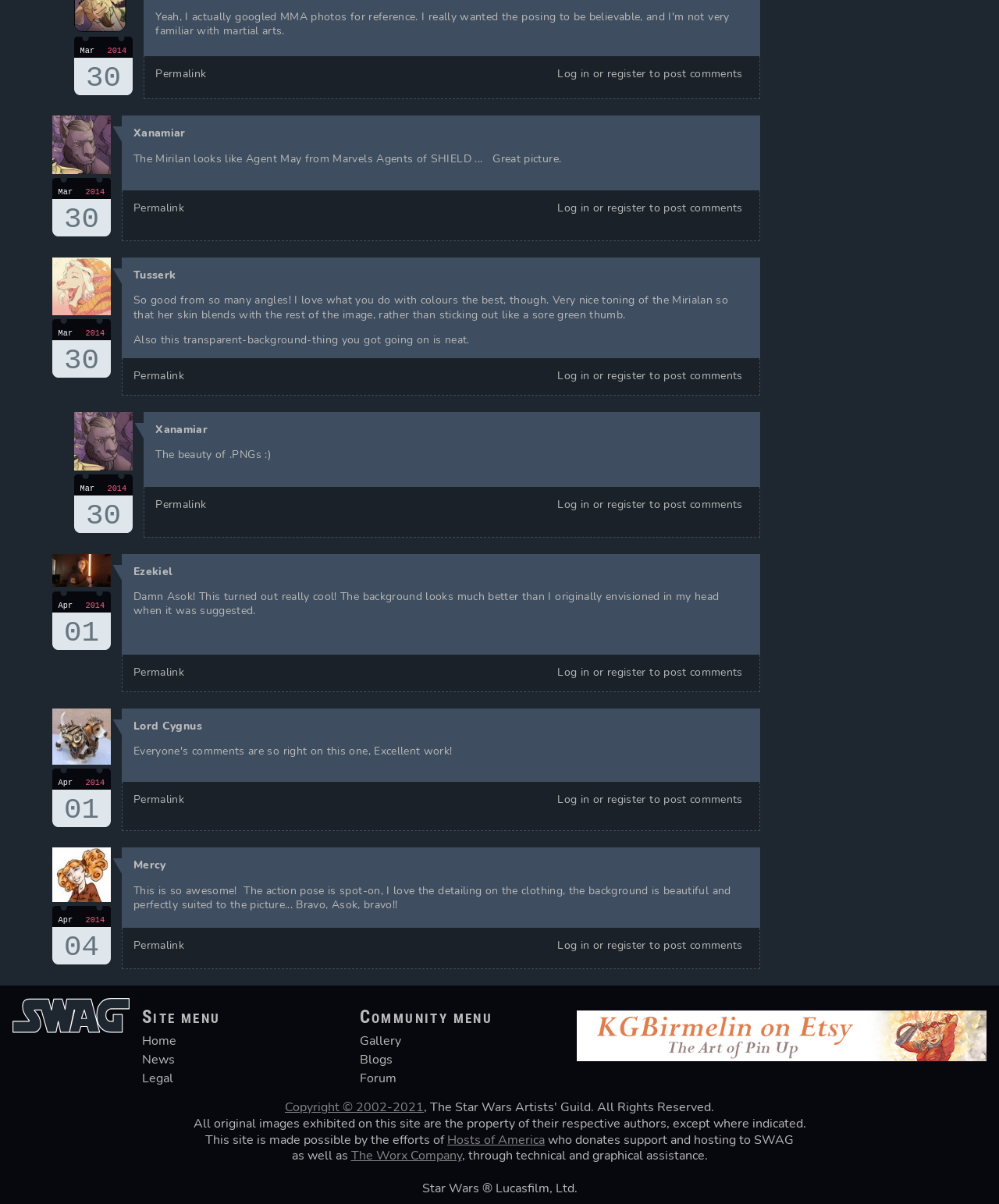Calculate the bounding box coordinates of the UI element given the description: "Copyright © 2002-2021".

[0.285, 0.912, 0.424, 0.927]